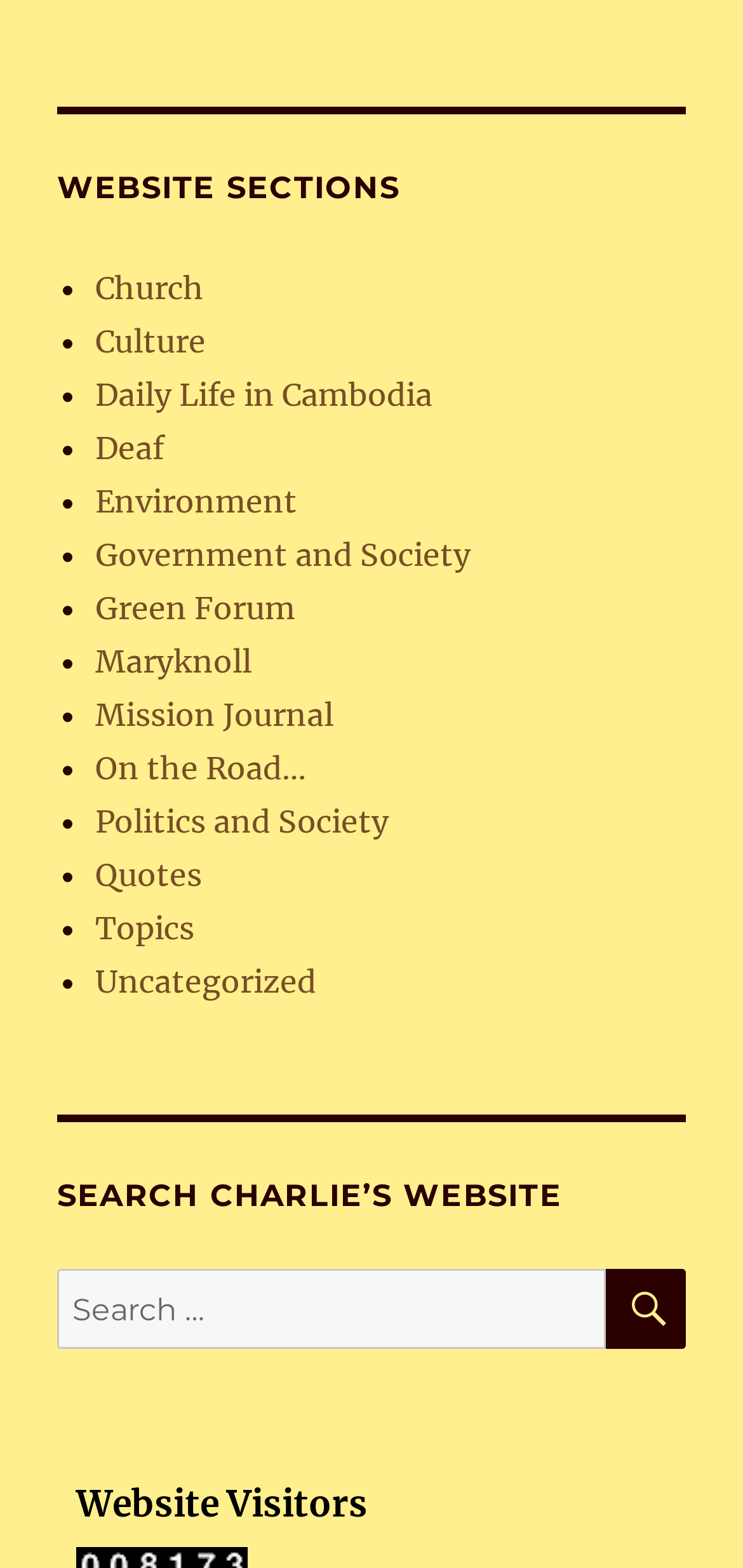Please reply with a single word or brief phrase to the question: 
What is the main navigation section title?

Website Sections